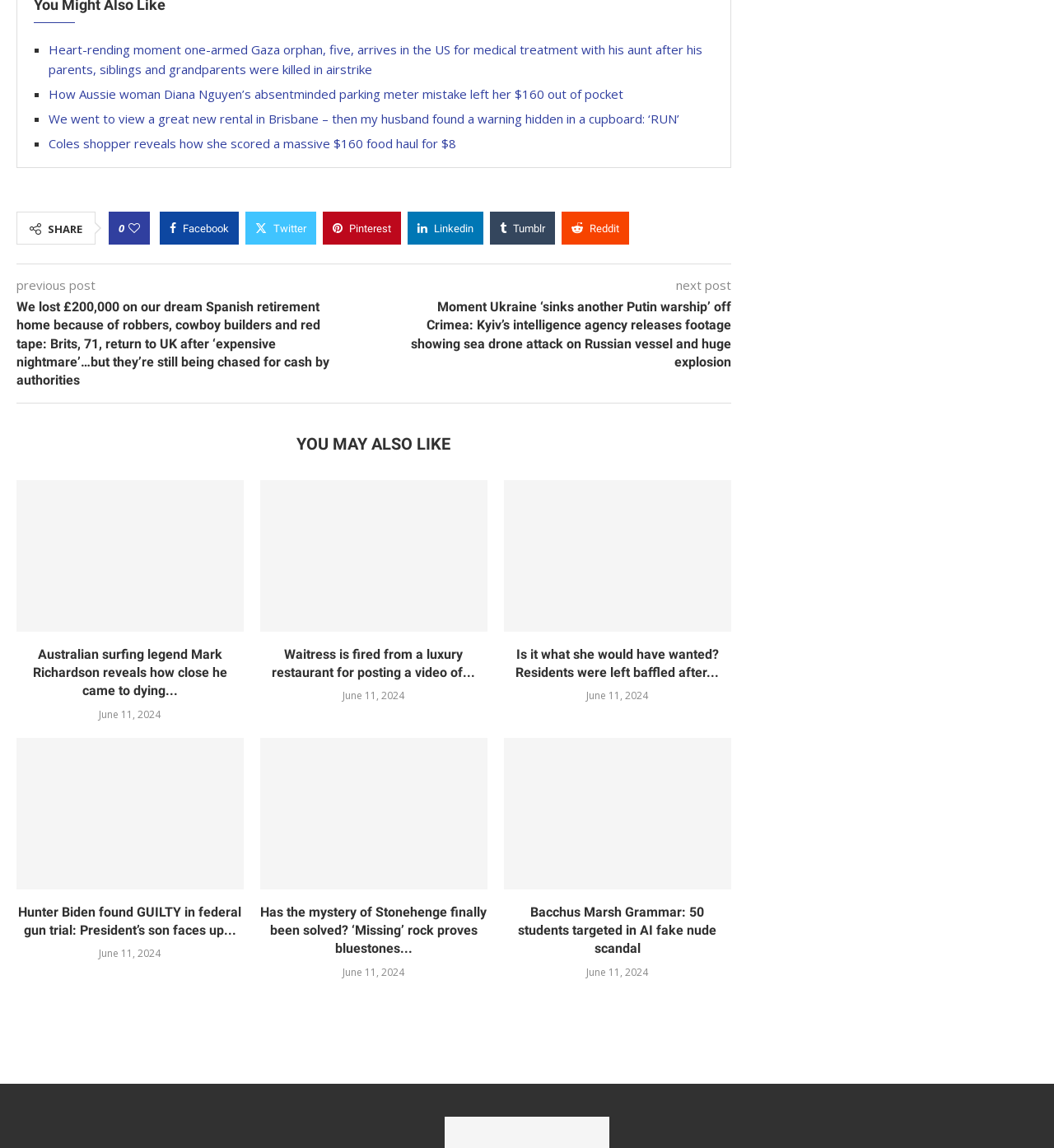Please provide a comprehensive response to the question based on the details in the image: What is the topic of the last article?

The last article is about a scandal where 50 students were targeted in an AI fake nude scandal at Bacchus Marsh Grammar, indicating that the topic of the article is about this scandal.